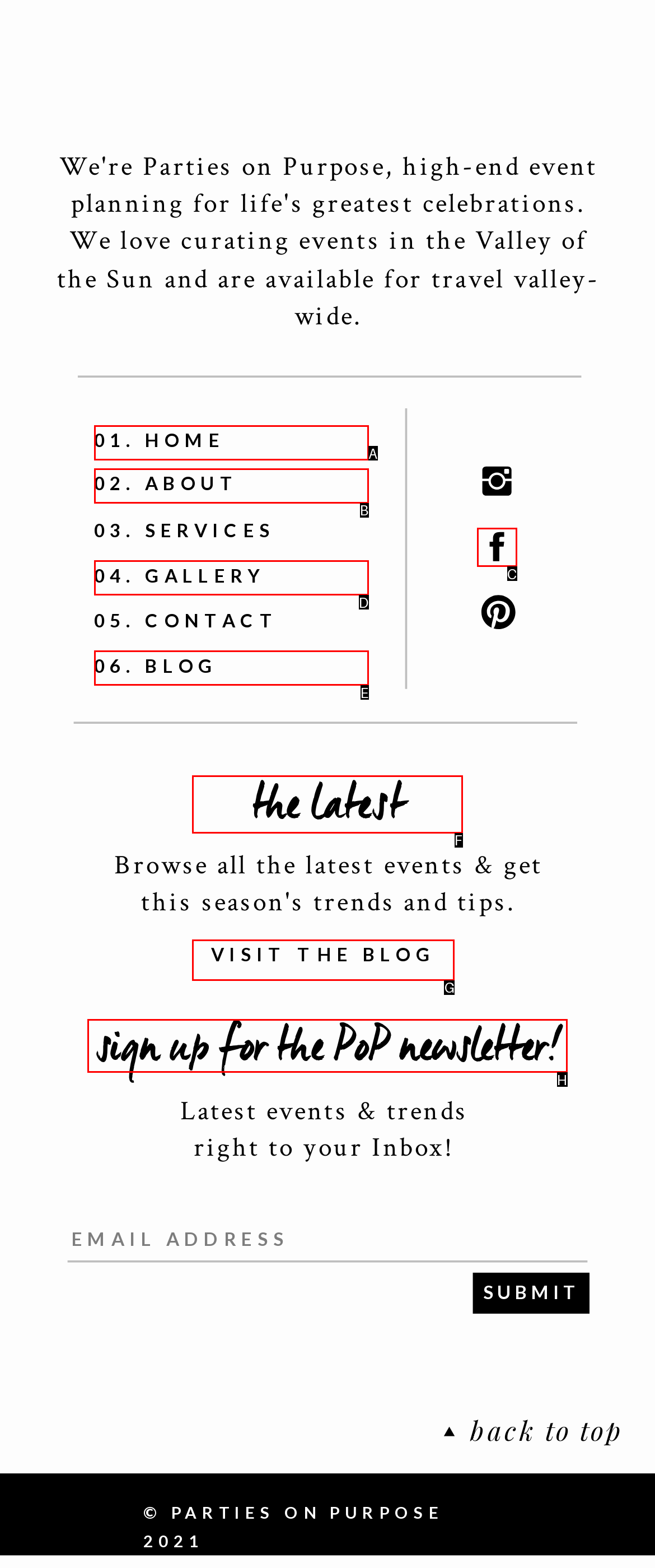Find the option you need to click to complete the following instruction: sign up for the PoP newsletter
Answer with the corresponding letter from the choices given directly.

H